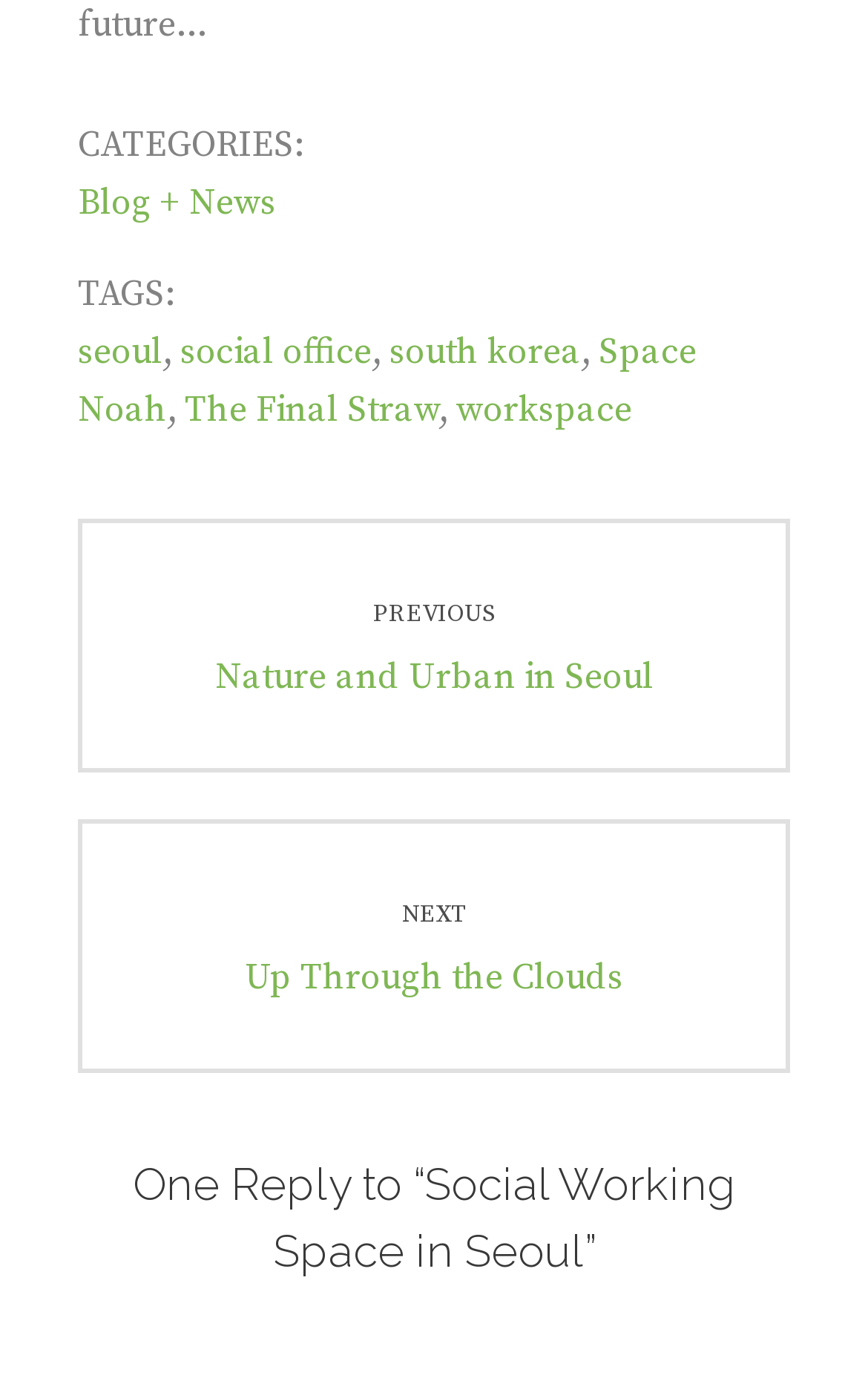How many categories are listed in the footer?
Based on the image, answer the question with as much detail as possible.

I counted the number of categories listed in the footer section, which is 'CATEGORIES:', and found only one category.